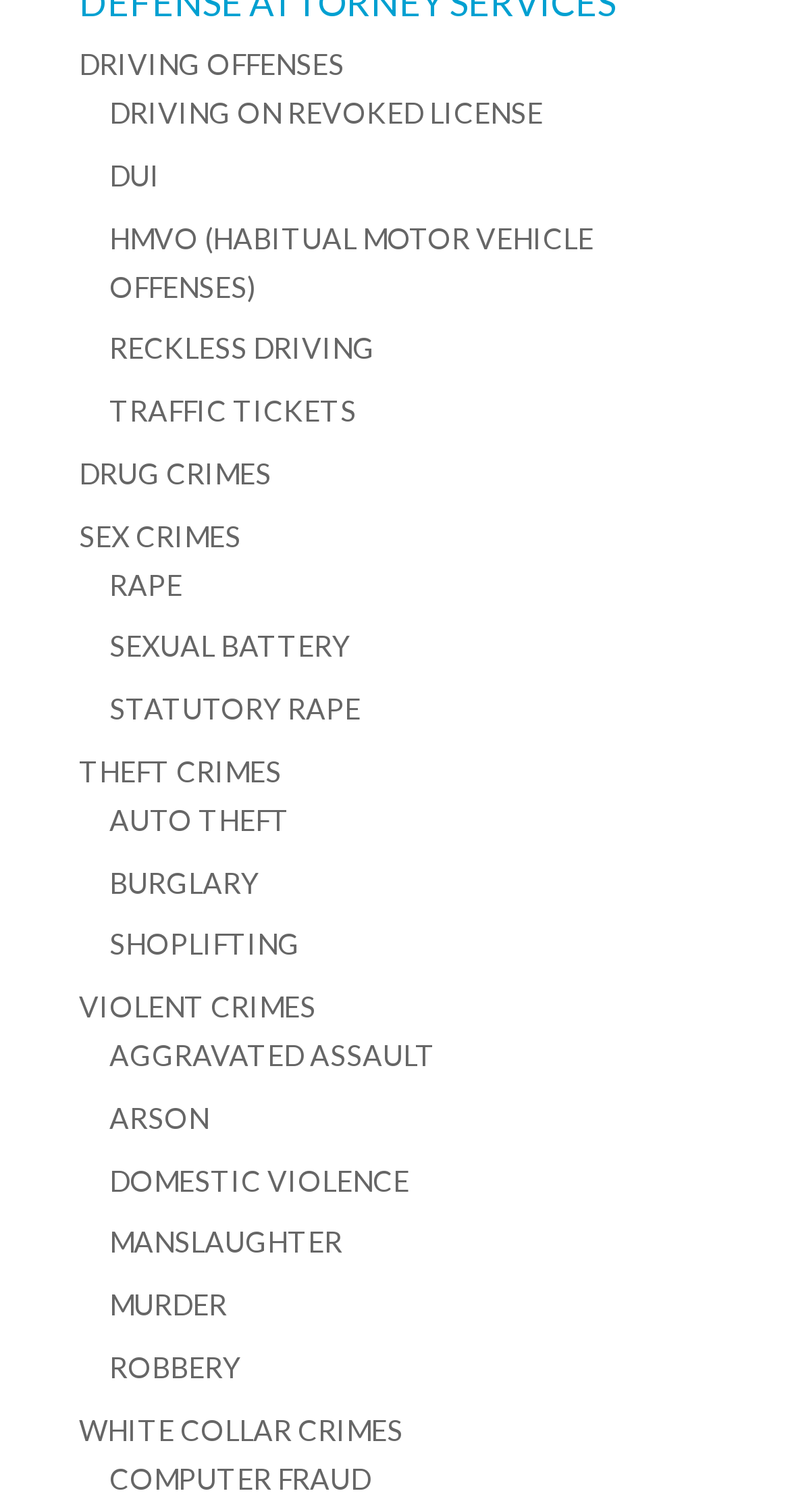Please locate the bounding box coordinates of the region I need to click to follow this instruction: "Read about COMPUTER FRAUD".

[0.138, 0.966, 0.469, 0.989]